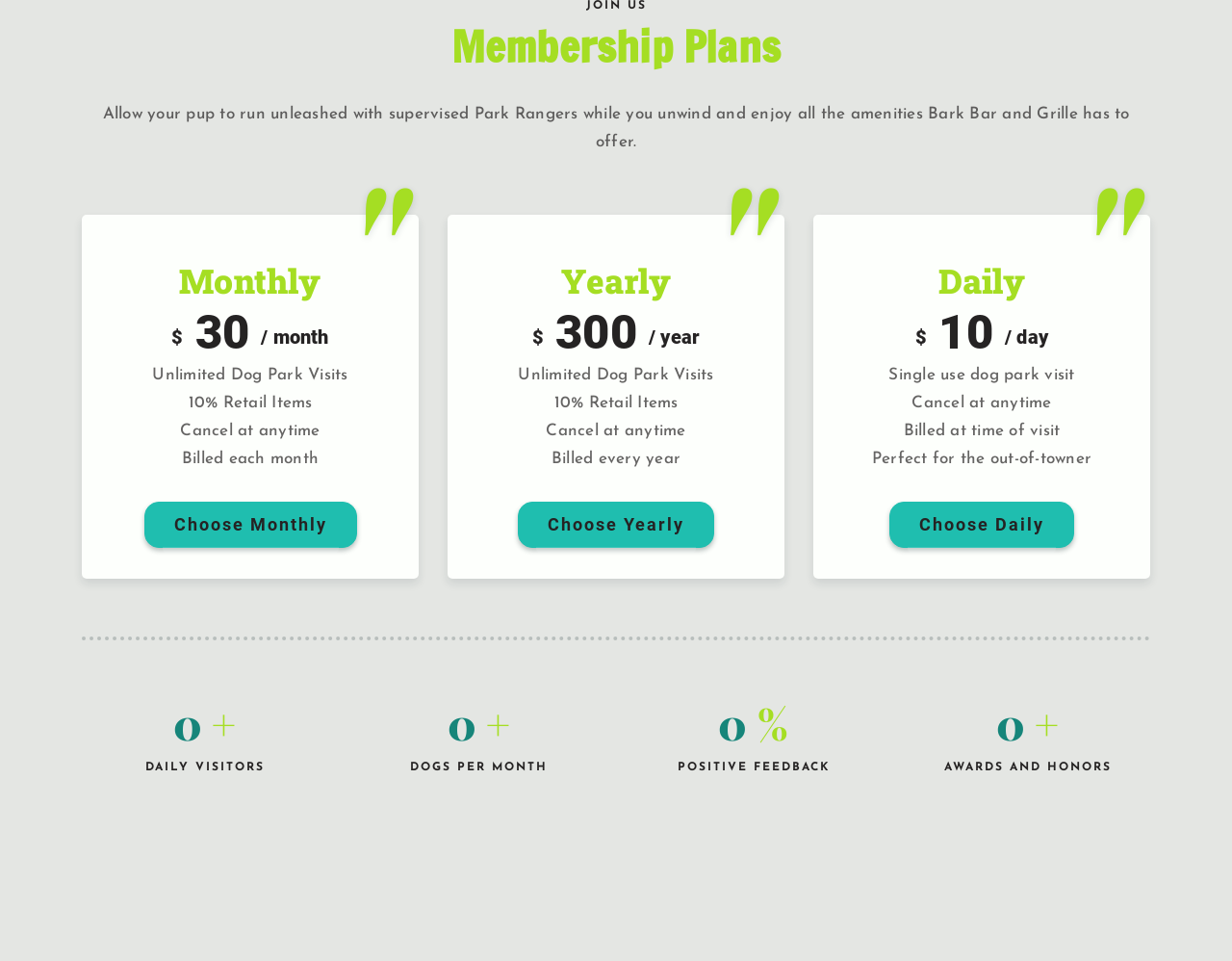How much does the Daily membership plan cost?
Answer with a single word or short phrase according to what you see in the image.

$10/day